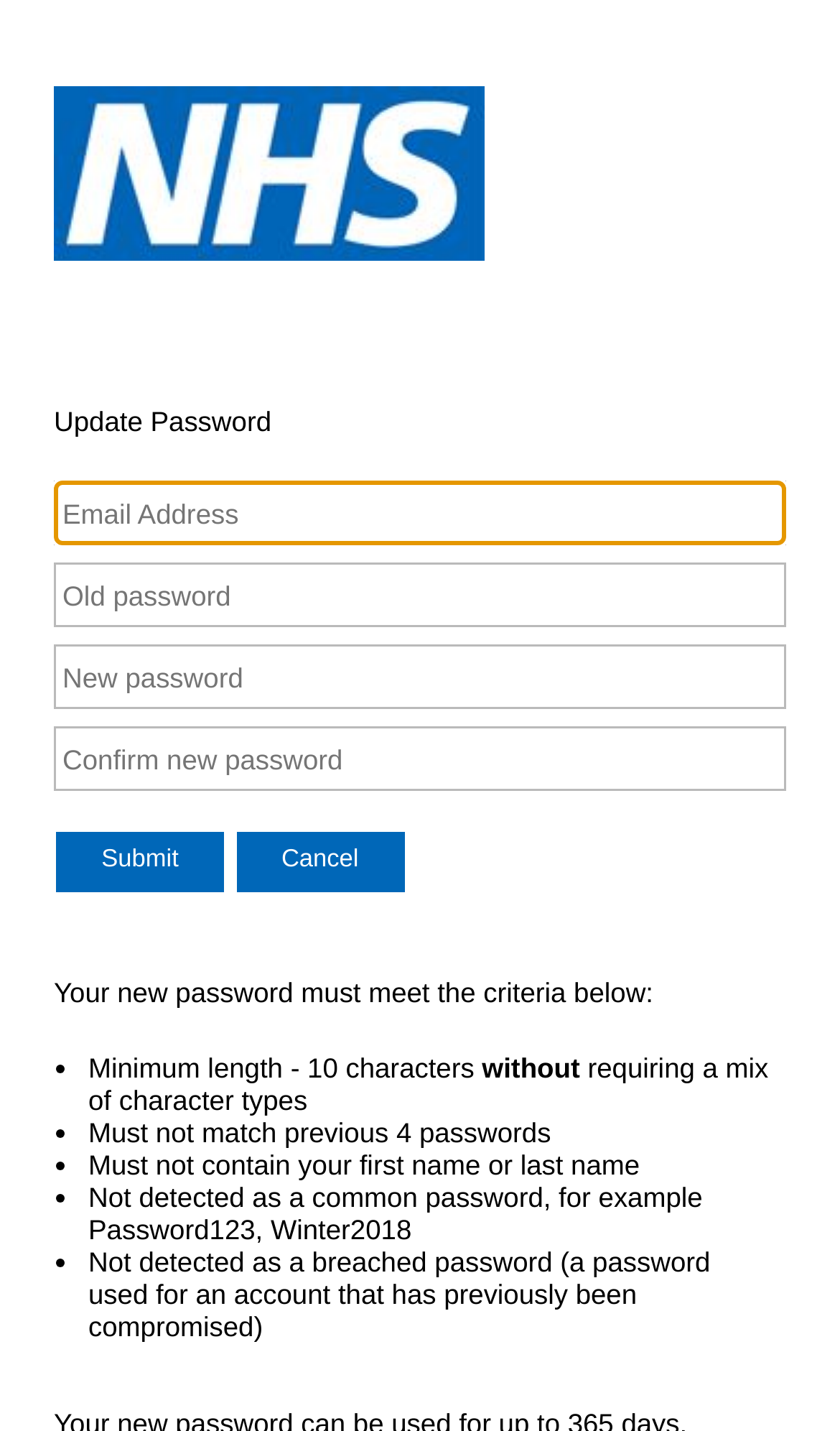How many textboxes are there?
Refer to the image and respond with a one-word or short-phrase answer.

4